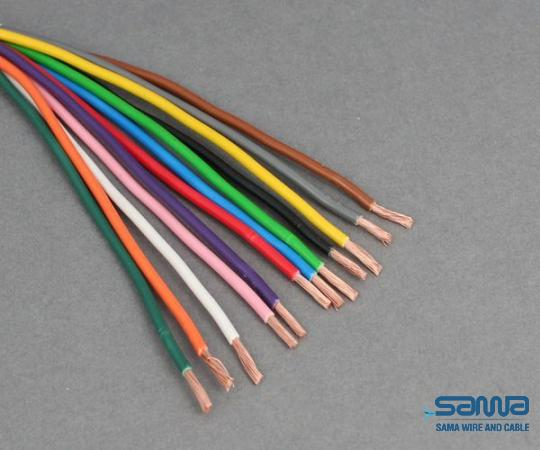Respond to the question below with a single word or phrase: What is the material at the ends of the wires?

Copper strands